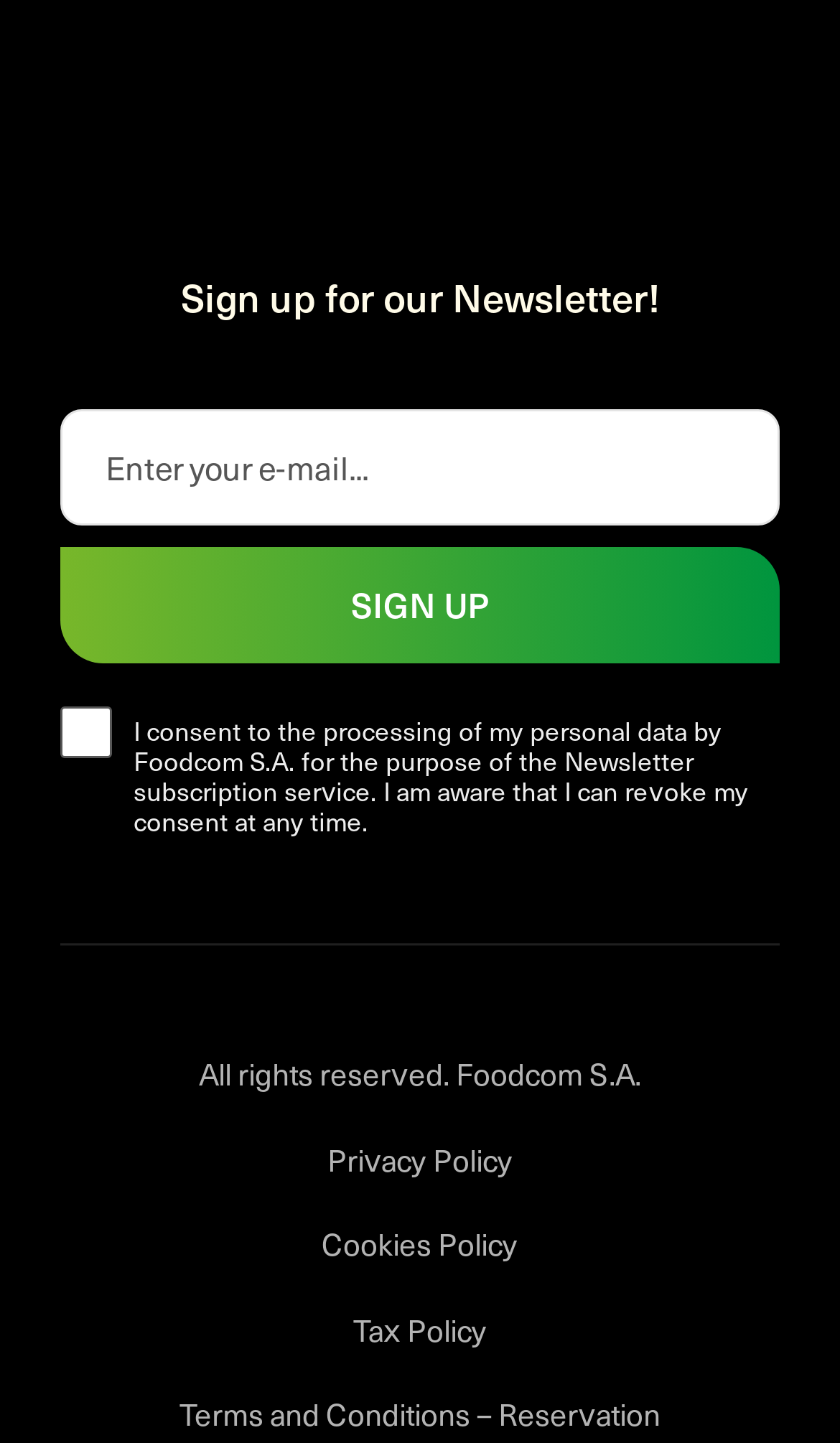Answer the question below using just one word or a short phrase: 
What is the purpose of the checkbox?

Consent to data processing